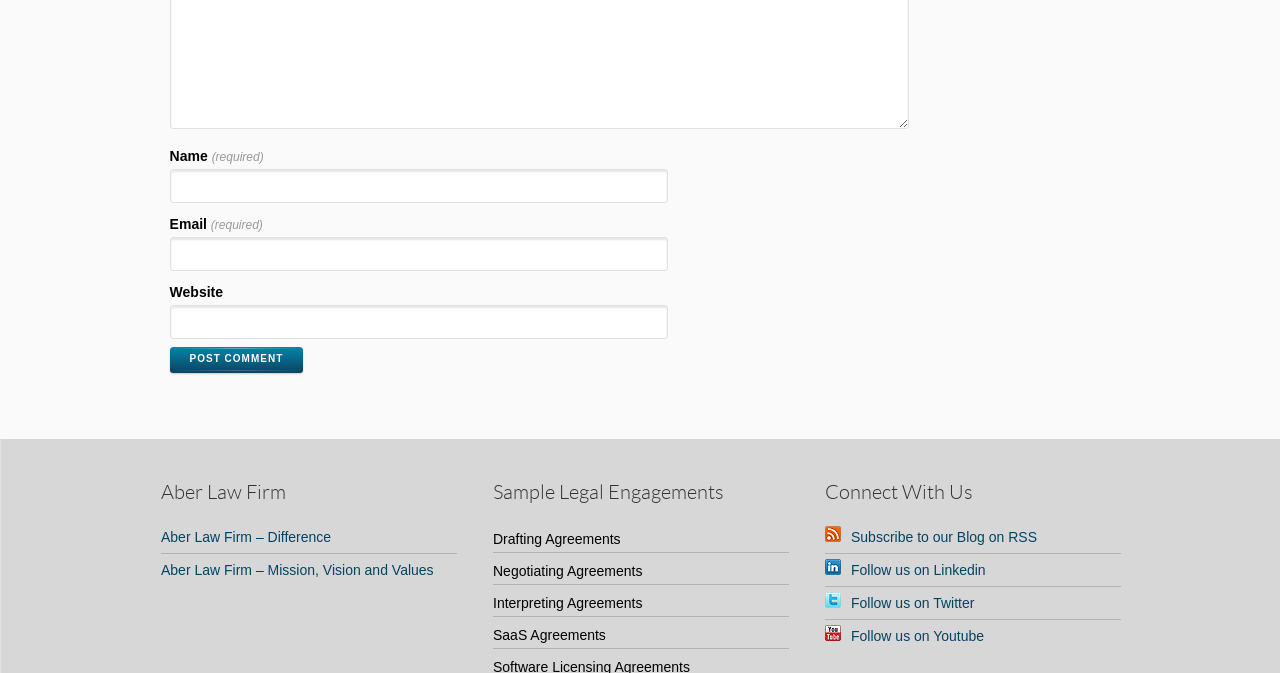Specify the bounding box coordinates of the region I need to click to perform the following instruction: "Enter your name". The coordinates must be four float numbers in the range of 0 to 1, i.e., [left, top, right, bottom].

[0.132, 0.251, 0.522, 0.302]